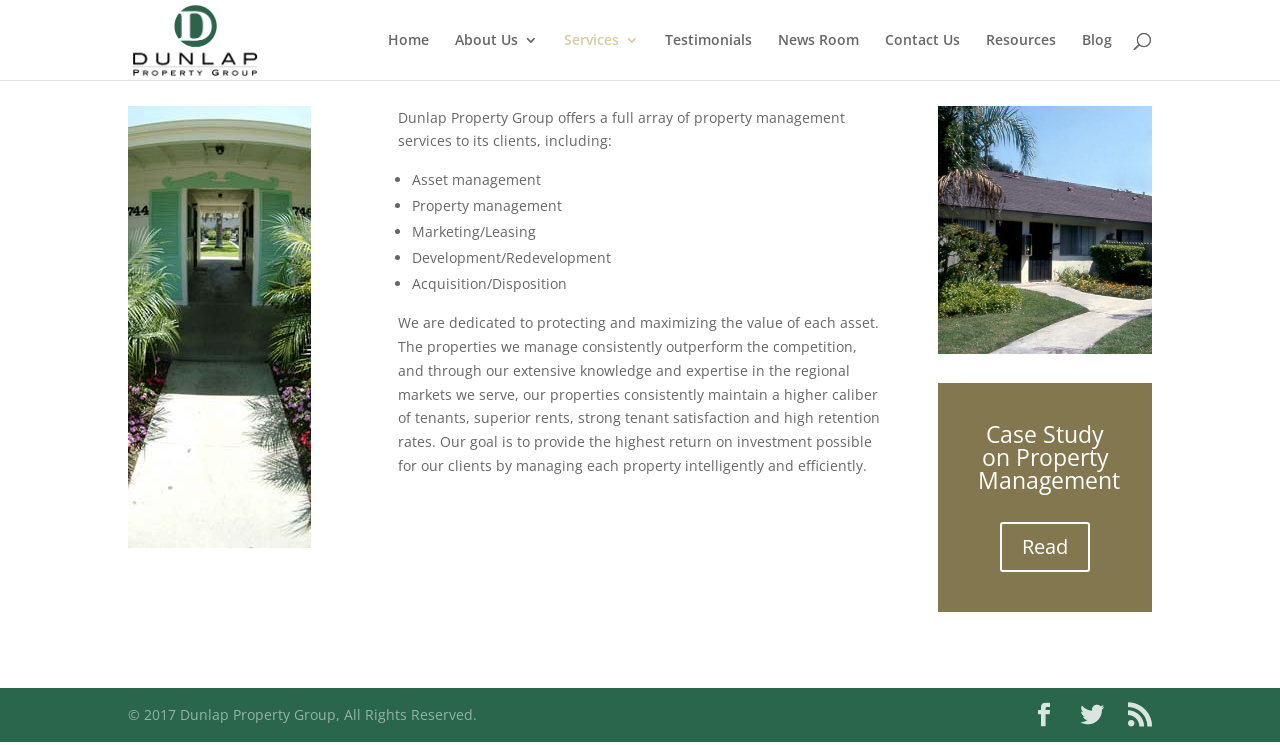Determine the bounding box coordinates of the region to click in order to accomplish the following instruction: "Search for something". Provide the coordinates as four float numbers between 0 and 1, specifically [left, top, right, bottom].

[0.1, 0.0, 0.9, 0.001]